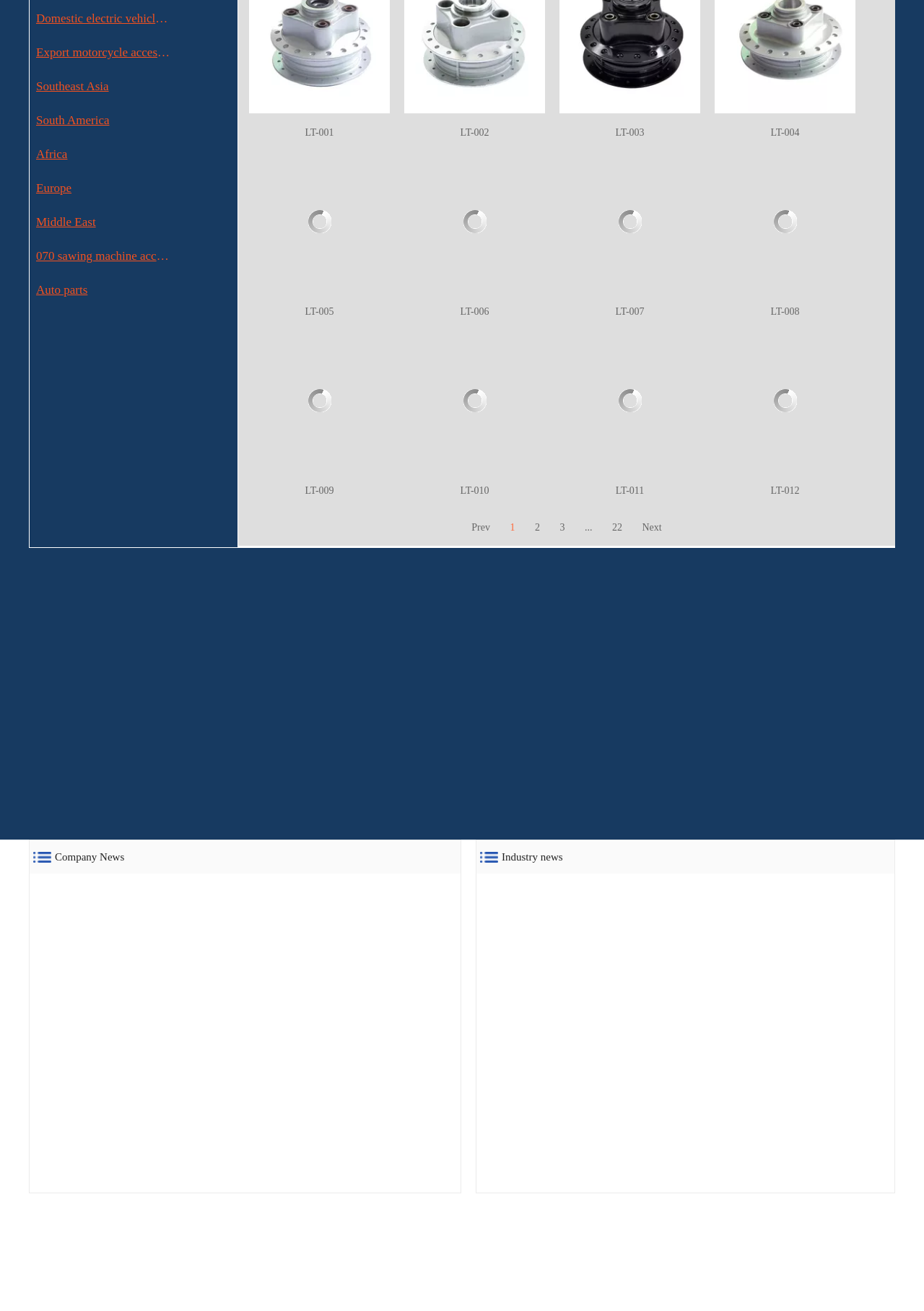Specify the bounding box coordinates of the area that needs to be clicked to achieve the following instruction: "Click on LT-005".

[0.27, 0.116, 0.422, 0.124]